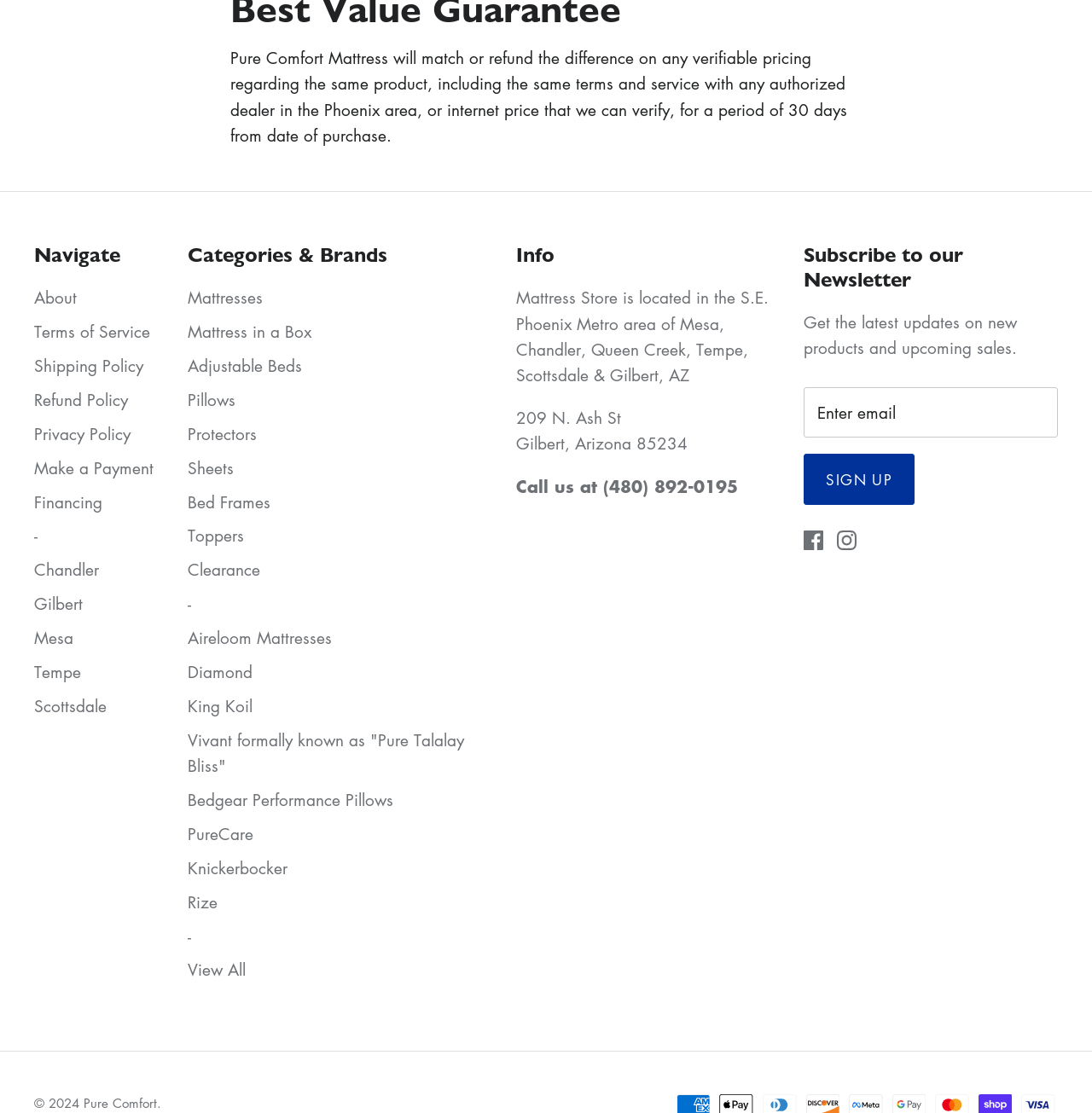What is the purpose of the 'Subscribe to our Newsletter' section?
Examine the image closely and answer the question with as much detail as possible.

The purpose of the 'Subscribe to our Newsletter' section can be inferred from the text 'Get the latest updates on new products and upcoming sales', which suggests that subscribers will receive information about new products and sales.